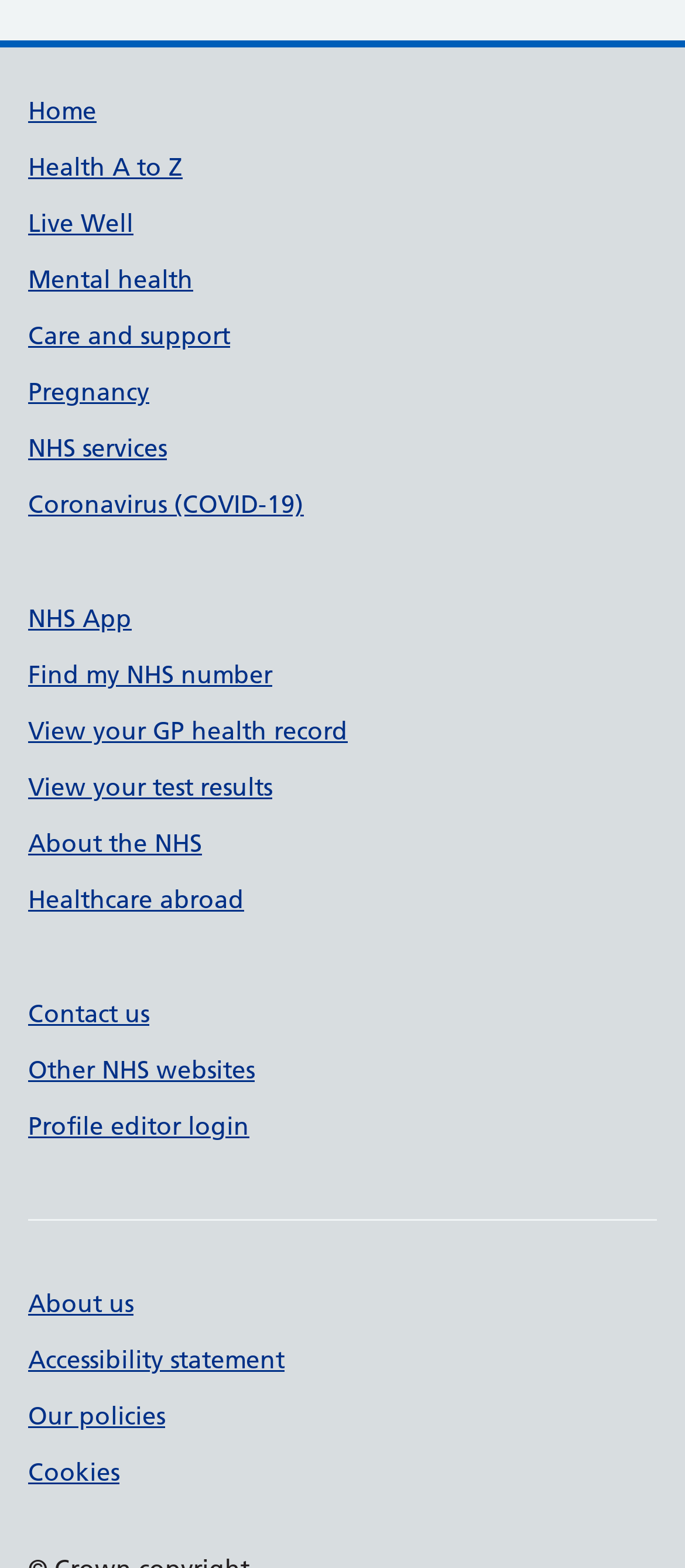Locate the bounding box of the UI element described in the following text: "Home".

[0.041, 0.061, 0.141, 0.081]